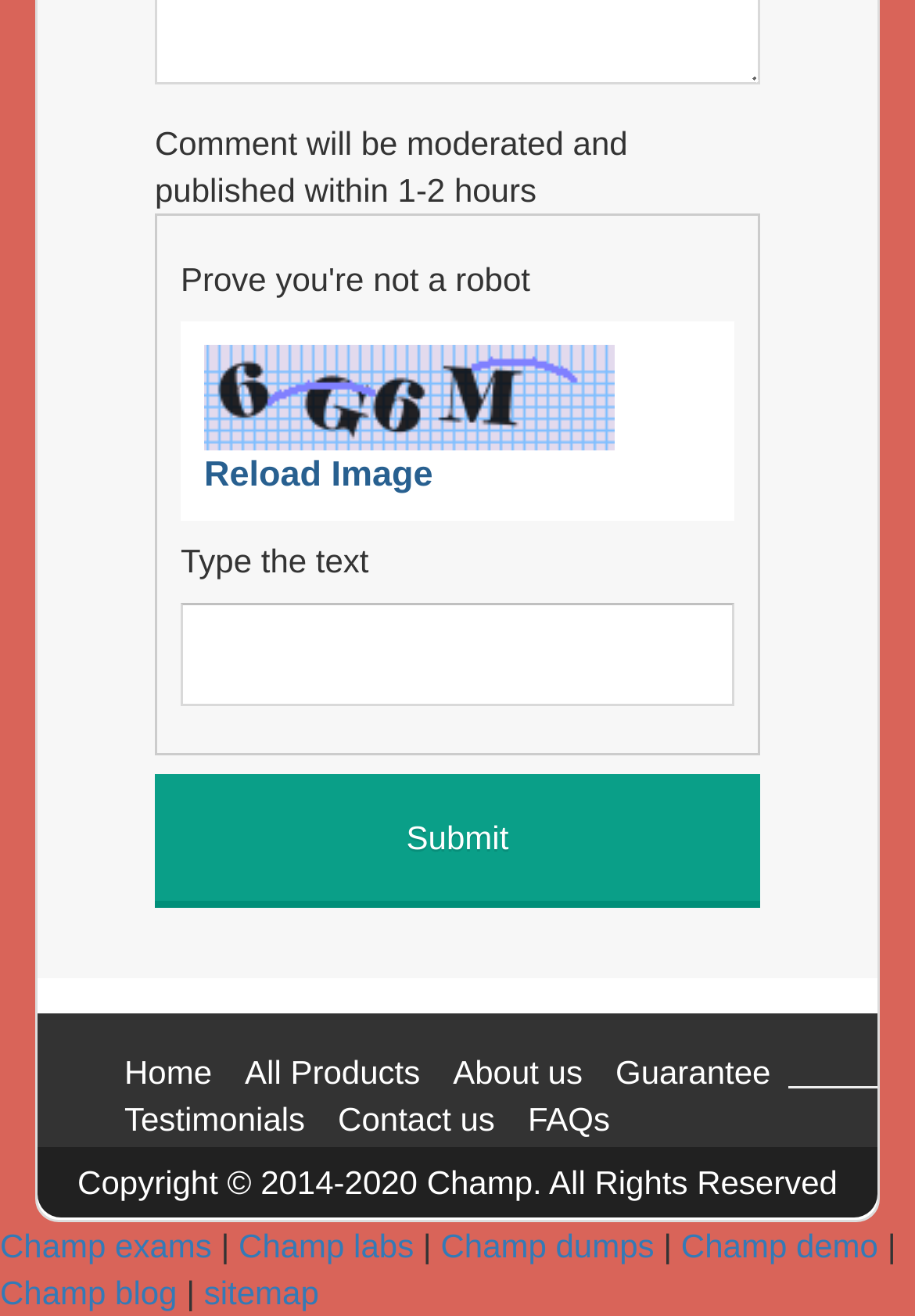How many links are there in the footer section?
Based on the image, answer the question with as much detail as possible.

The footer section of the webpage contains 9 links, including 'Home', 'All Products', 'About us', 'Guarantee', 'Testimonials', 'Contact us', 'FAQs', 'Champ exams', and 'sitemap'.